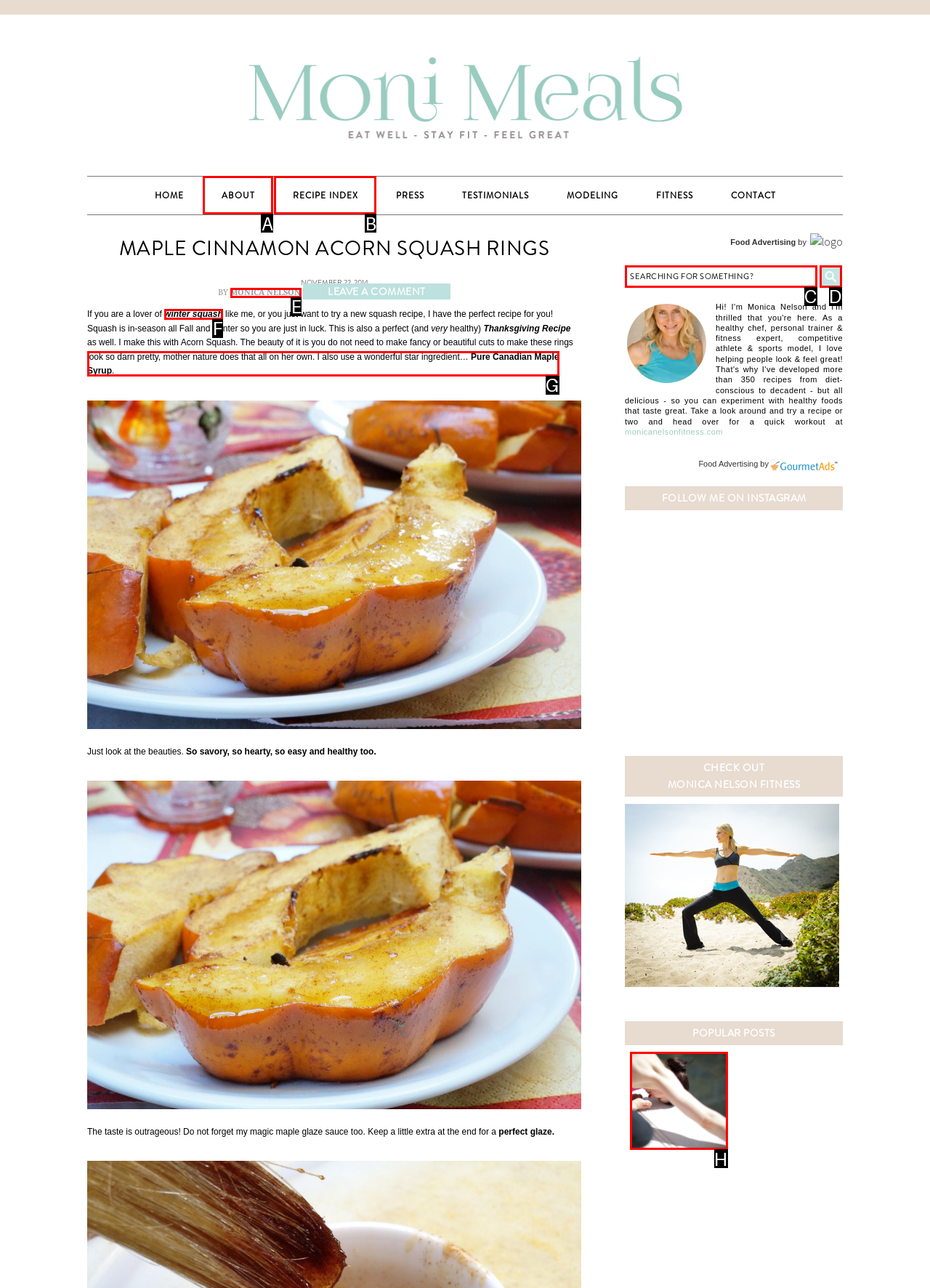Identify the letter of the UI element I need to click to carry out the following instruction: Click on the 'MONICA NELSON' link

E